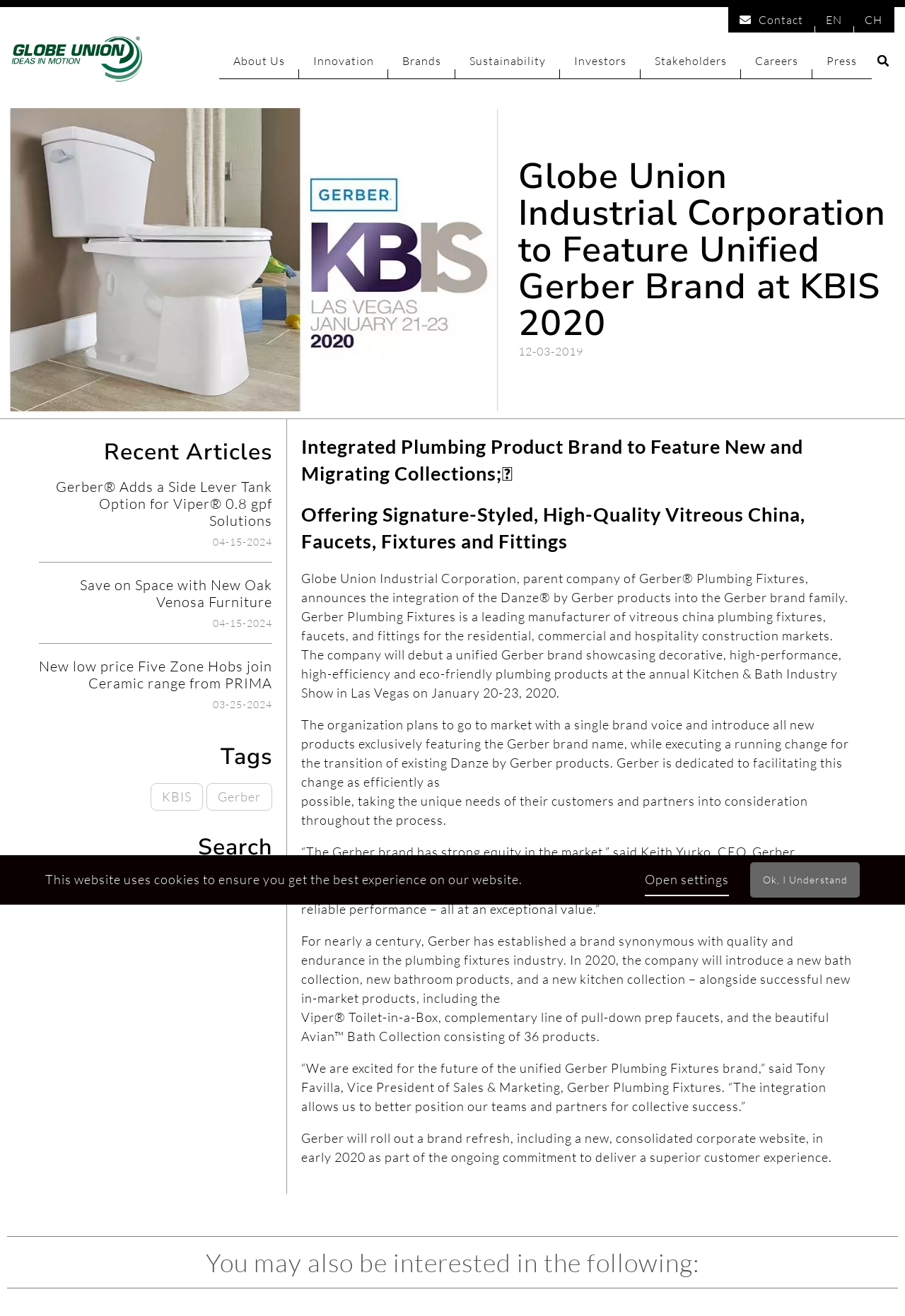Please specify the coordinates of the bounding box for the element that should be clicked to carry out this instruction: "Click Contact". The coordinates must be four float numbers between 0 and 1, formatted as [left, top, right, bottom].

[0.805, 0.005, 0.9, 0.025]